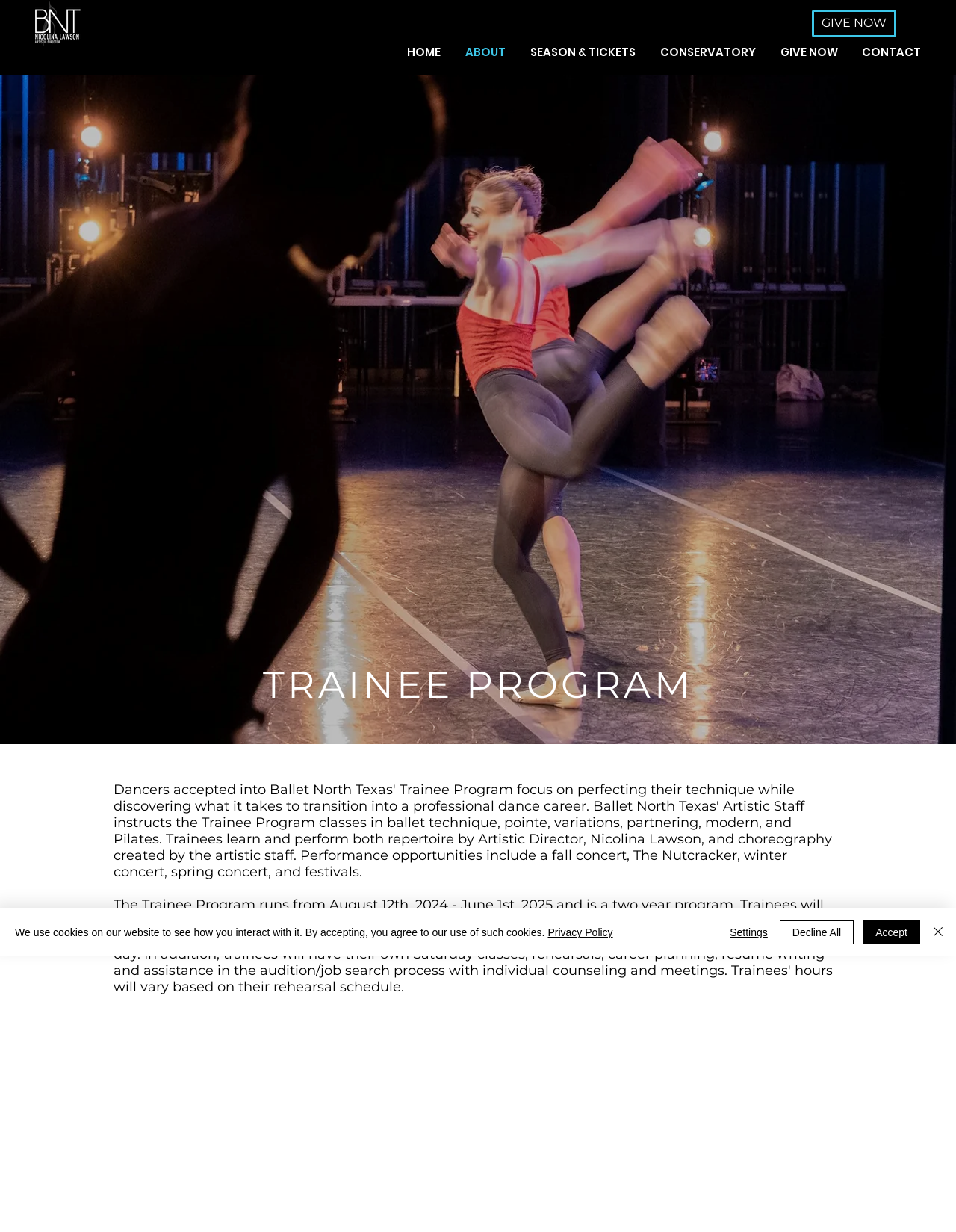Please specify the bounding box coordinates for the clickable region that will help you carry out the instruction: "go to home page".

[0.414, 0.023, 0.475, 0.061]